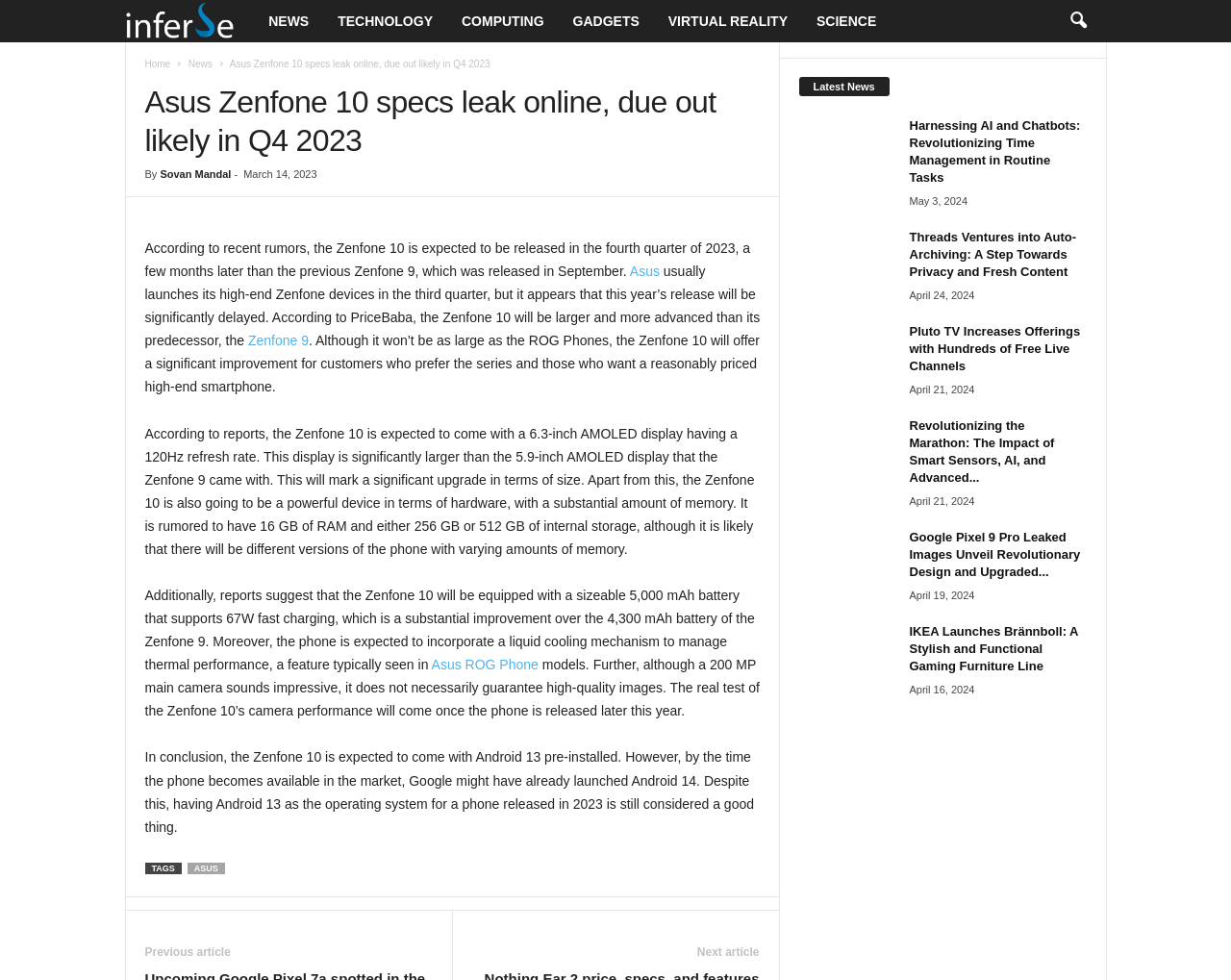Determine the bounding box coordinates of the element's region needed to click to follow the instruction: "Enter your email address". Provide these coordinates as four float numbers between 0 and 1, formatted as [left, top, right, bottom].

None